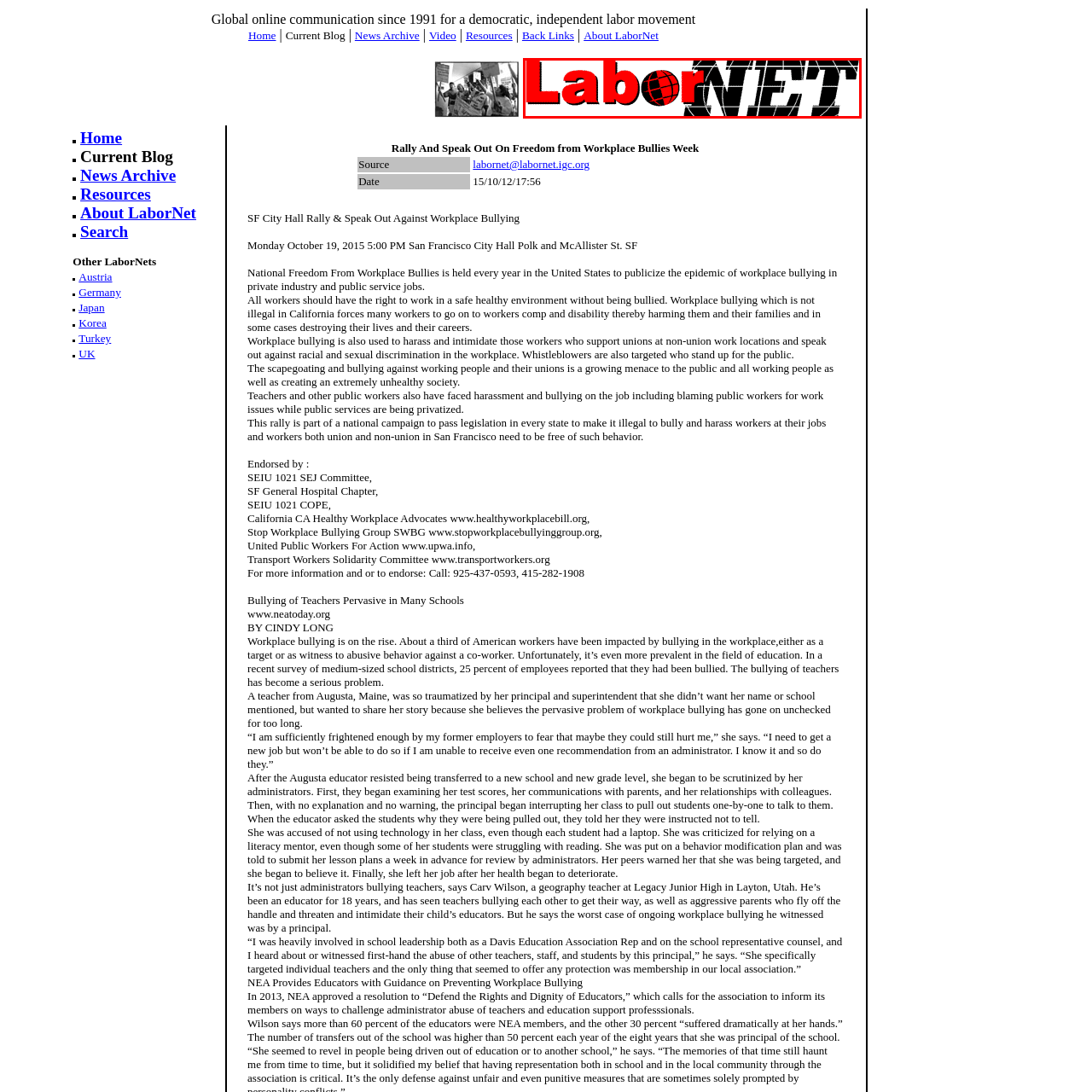What is the year LaborNET was established?
Look at the image highlighted within the red bounding box and provide a detailed answer to the question.

According to the caption, LaborNET is a platform dedicated to global online communication since 1991, which implies that LaborNET was established in 1991.